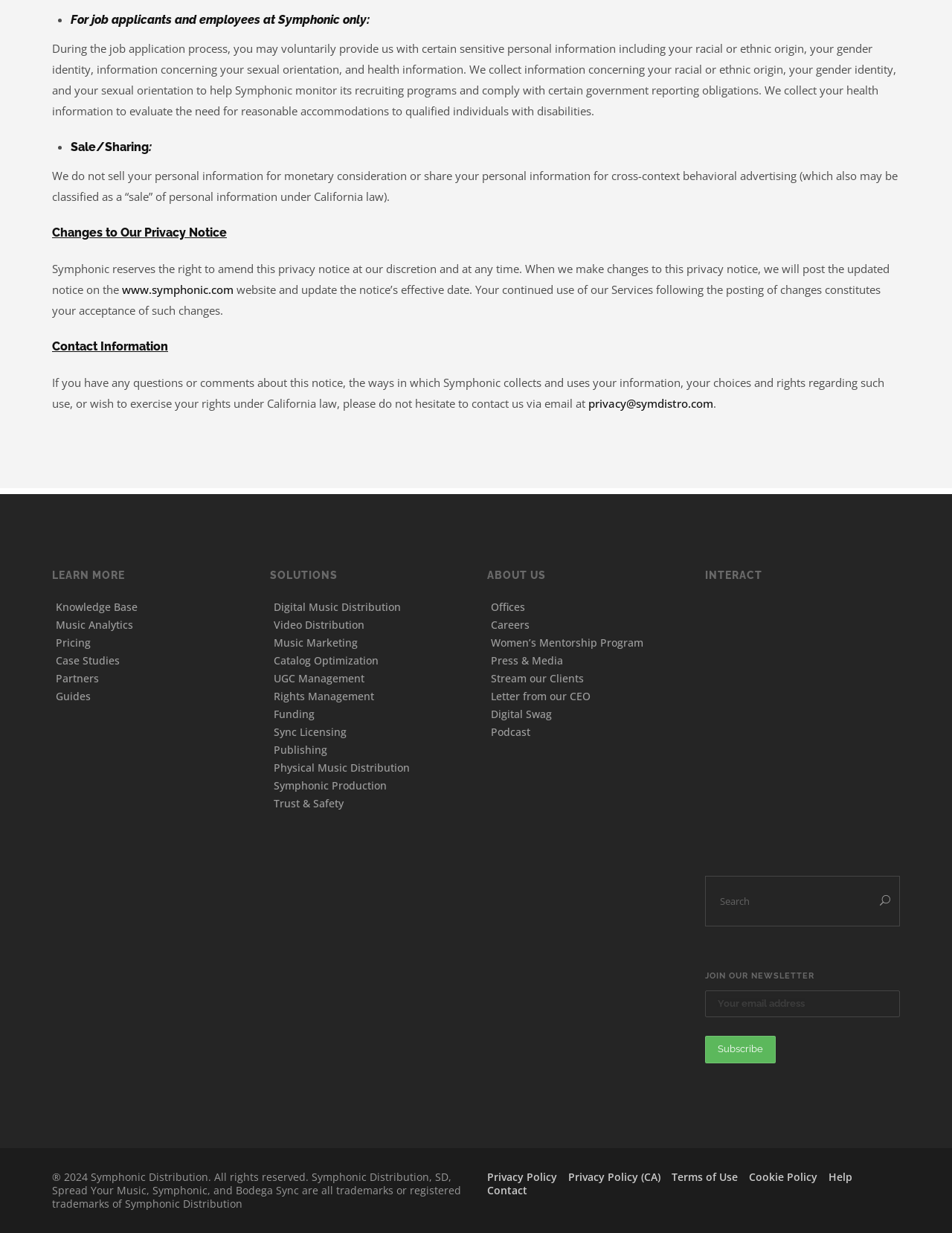Please locate the bounding box coordinates of the element that needs to be clicked to achieve the following instruction: "Click on the 'Privacy Policy' link". The coordinates should be four float numbers between 0 and 1, i.e., [left, top, right, bottom].

[0.512, 0.949, 0.585, 0.96]